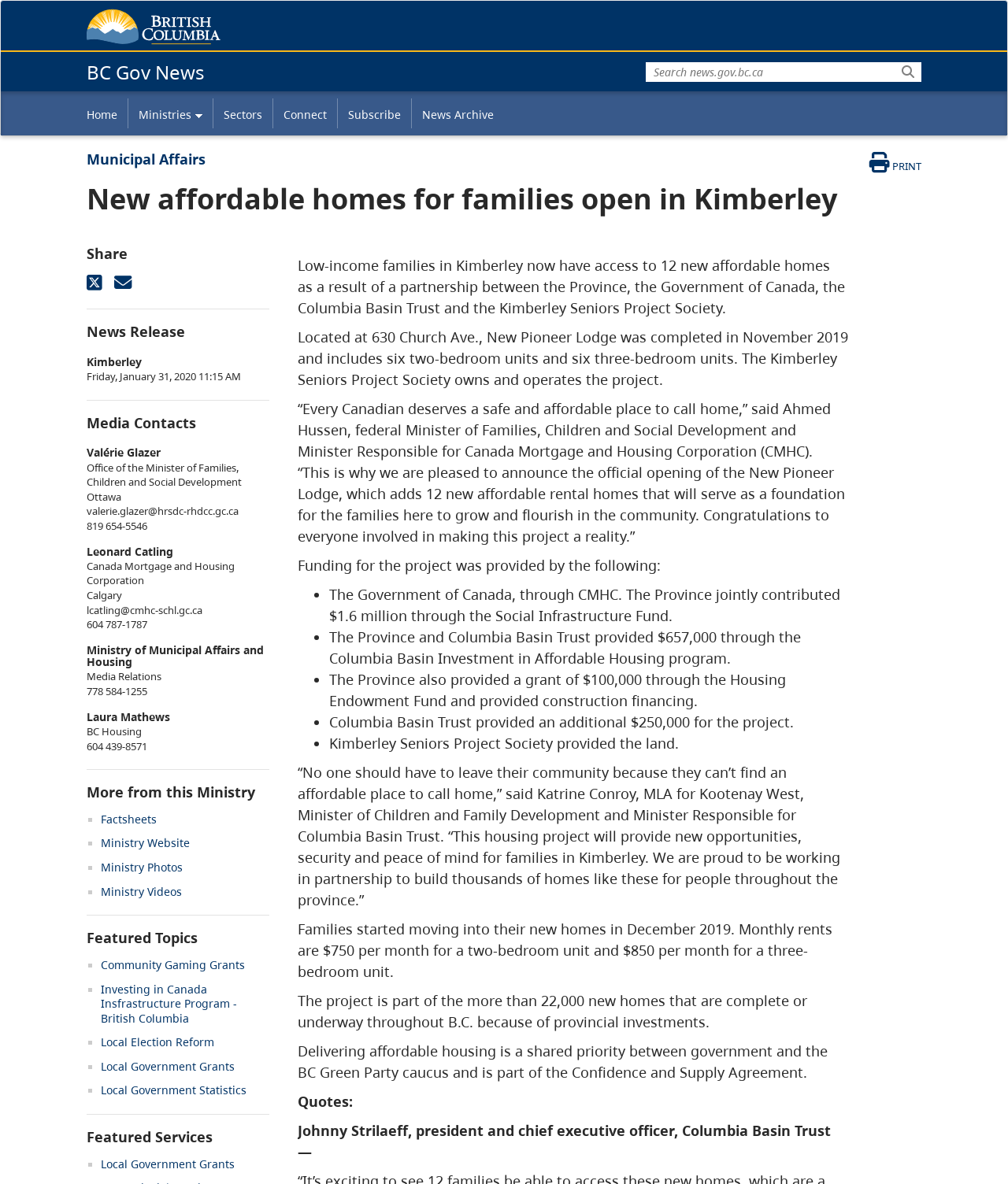Answer the question below with a single word or a brief phrase: 
How much did the Province and Columbia Basin Trust contribute to the project?

$657,000